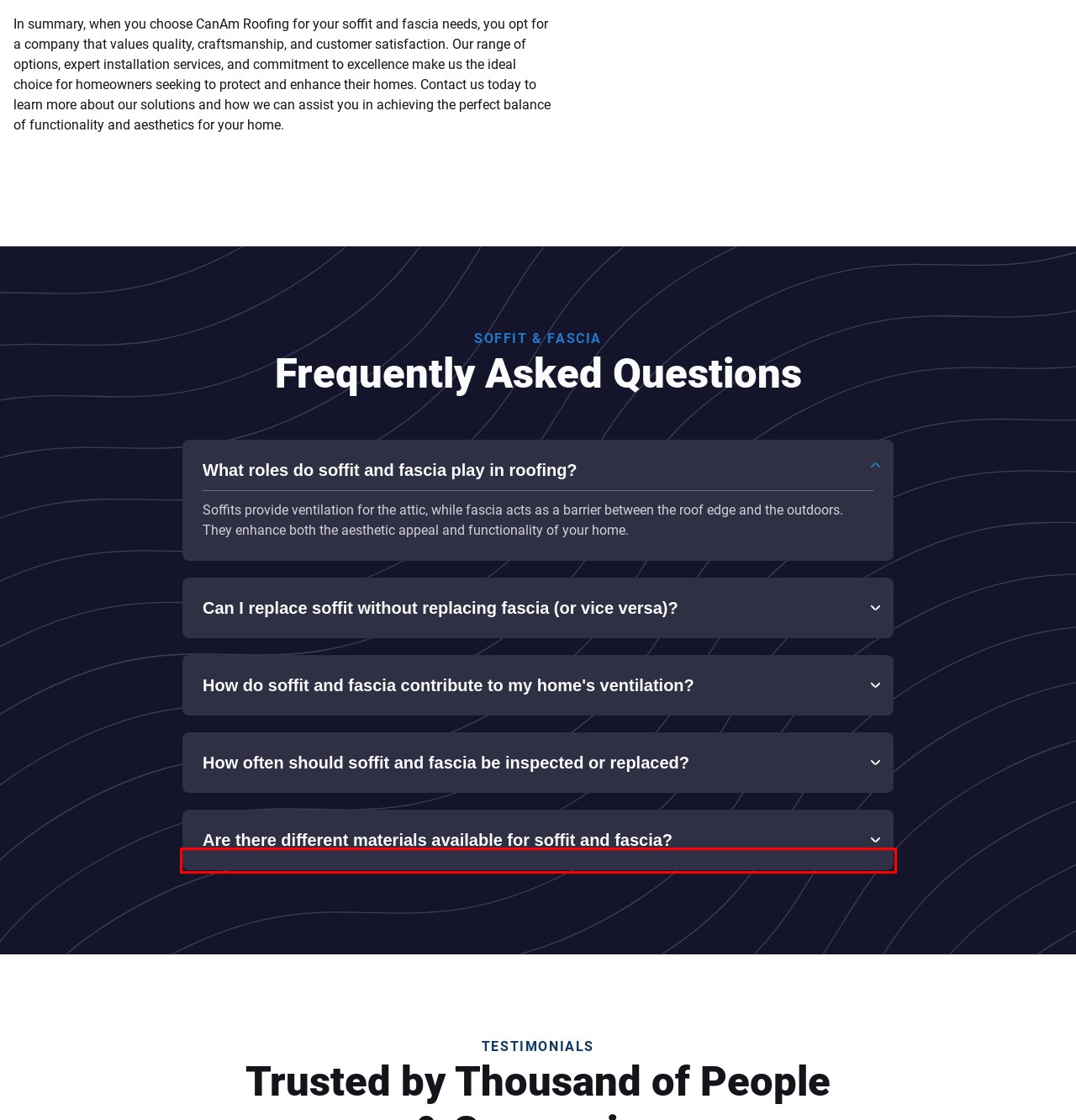Identify and extract the text within the red rectangle in the screenshot of the webpage.

Yes, we offer a range of materials for soffit and fascia, including wood, vinyl, and aluminum, to meet different aesthetic preferences and maintenance requirements.